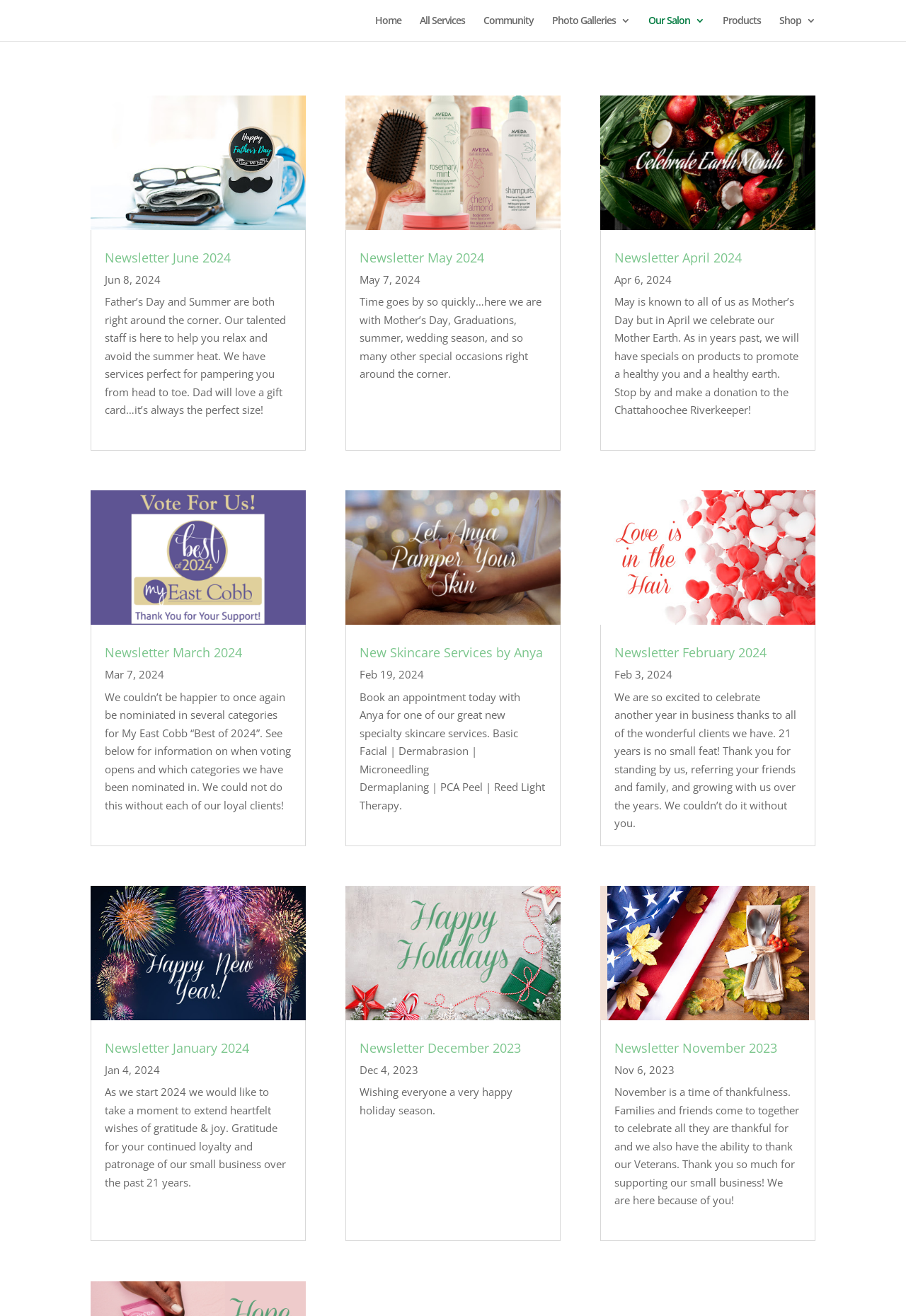How many newsletter articles are on the page?
Answer with a single word or short phrase according to what you see in the image.

6